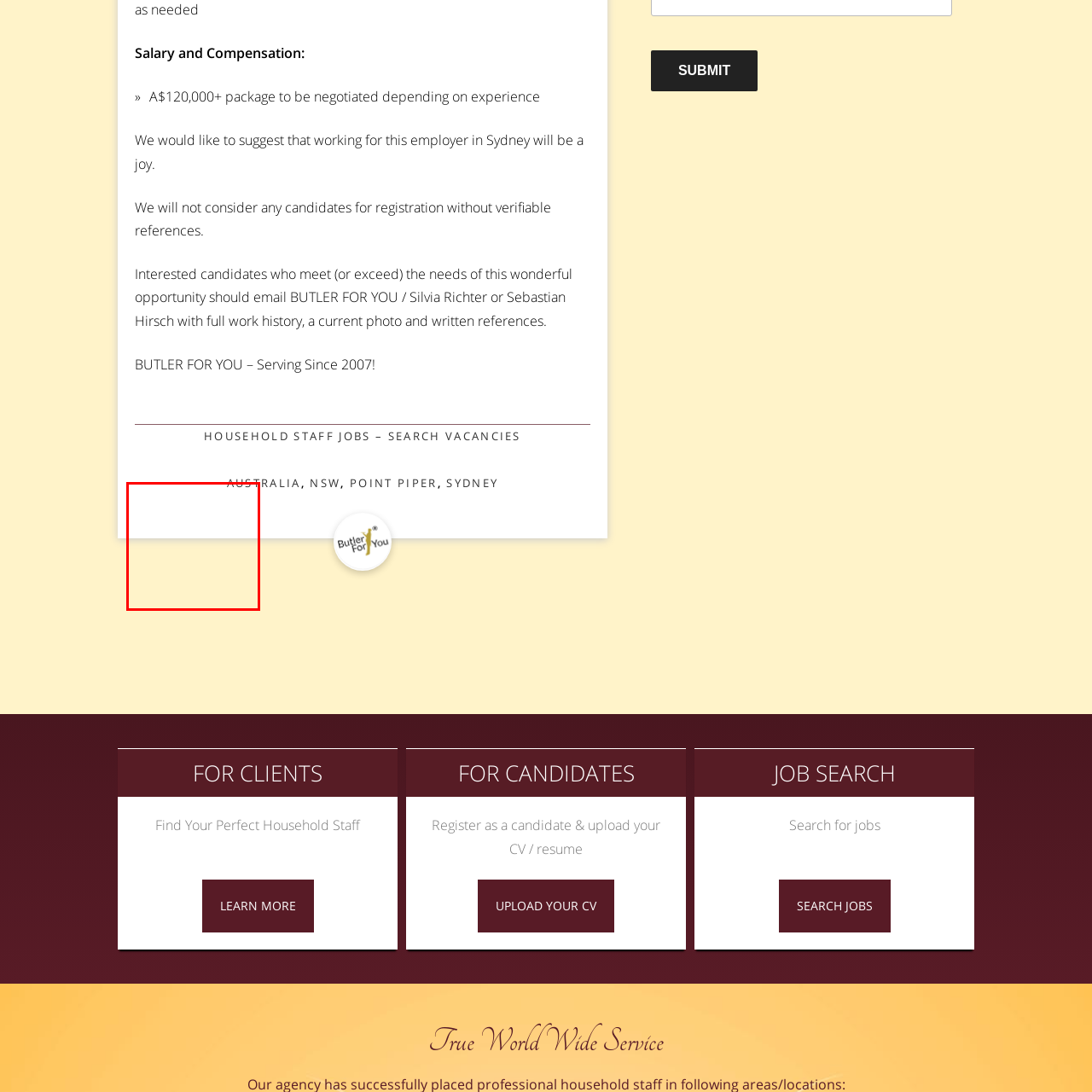Study the image inside the red outline, What type of opportunities are suggested in the caption? 
Respond with a brief word or phrase.

Lifestyle and employment